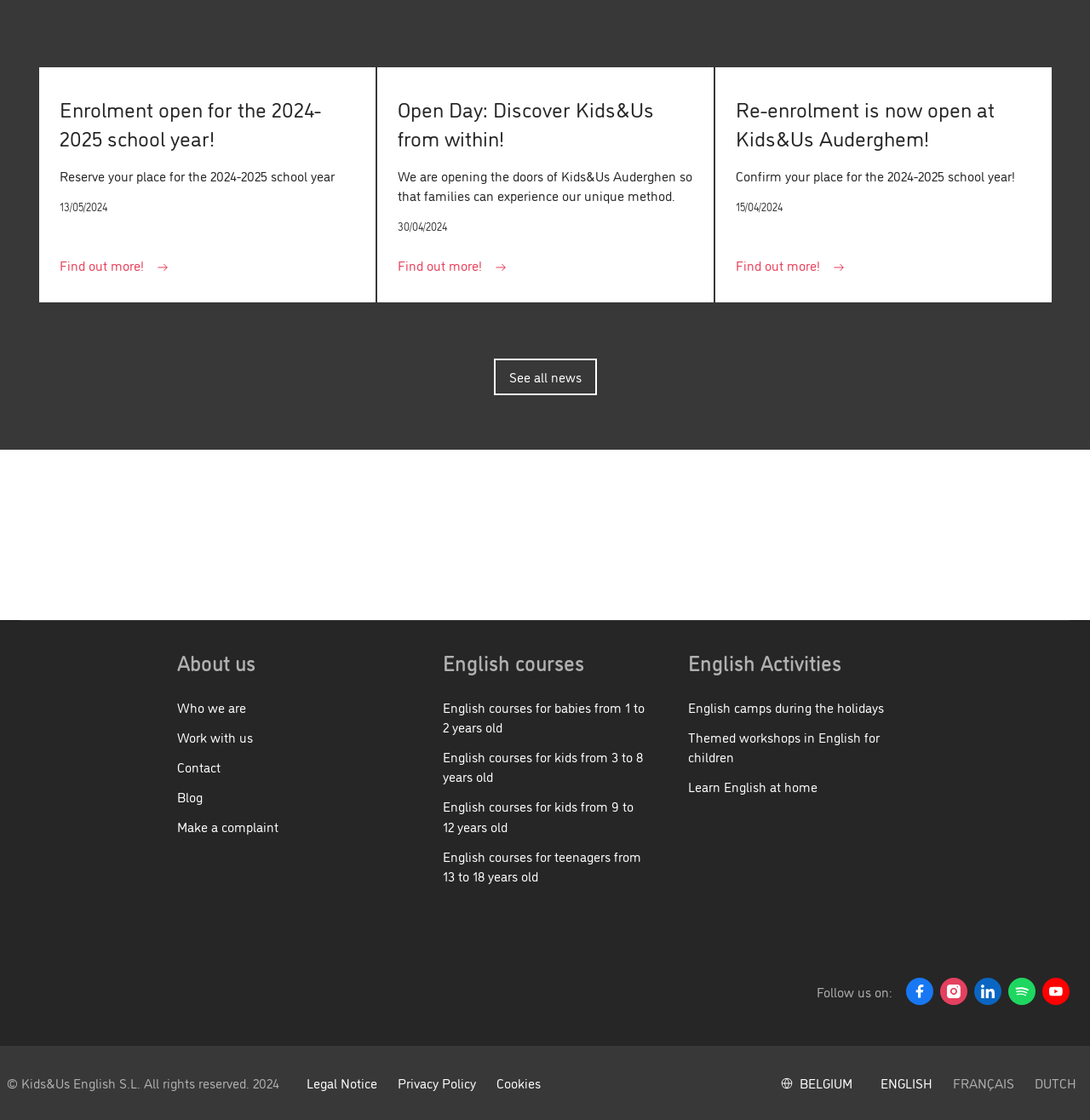Can you find the bounding box coordinates for the element that needs to be clicked to execute this instruction: "Follow us on Facebook"? The coordinates should be given as four float numbers between 0 and 1, i.e., [left, top, right, bottom].

[0.831, 0.873, 0.856, 0.897]